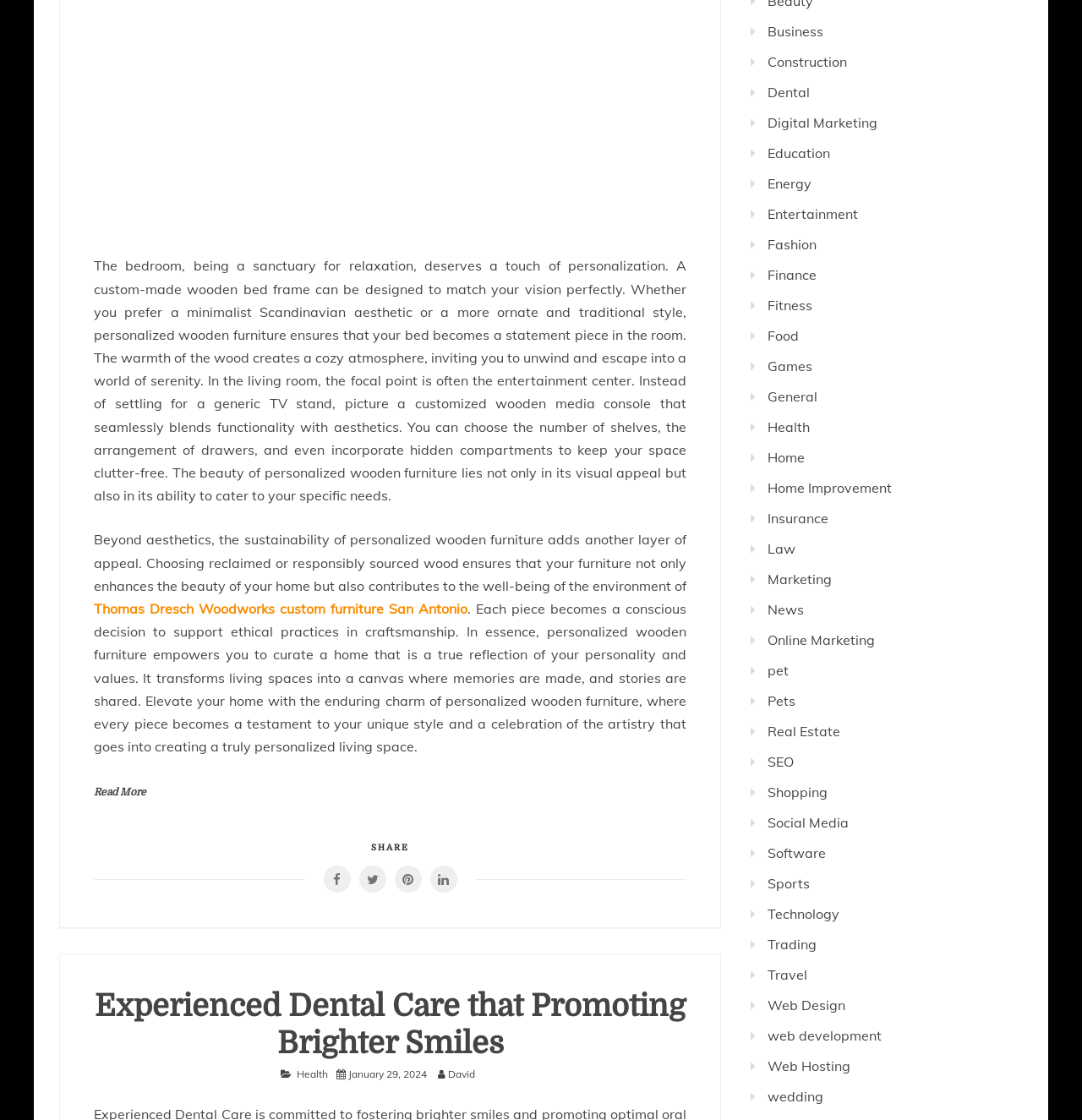Respond to the question below with a single word or phrase:
What is the purpose of the 'Read More' link?

To access more information